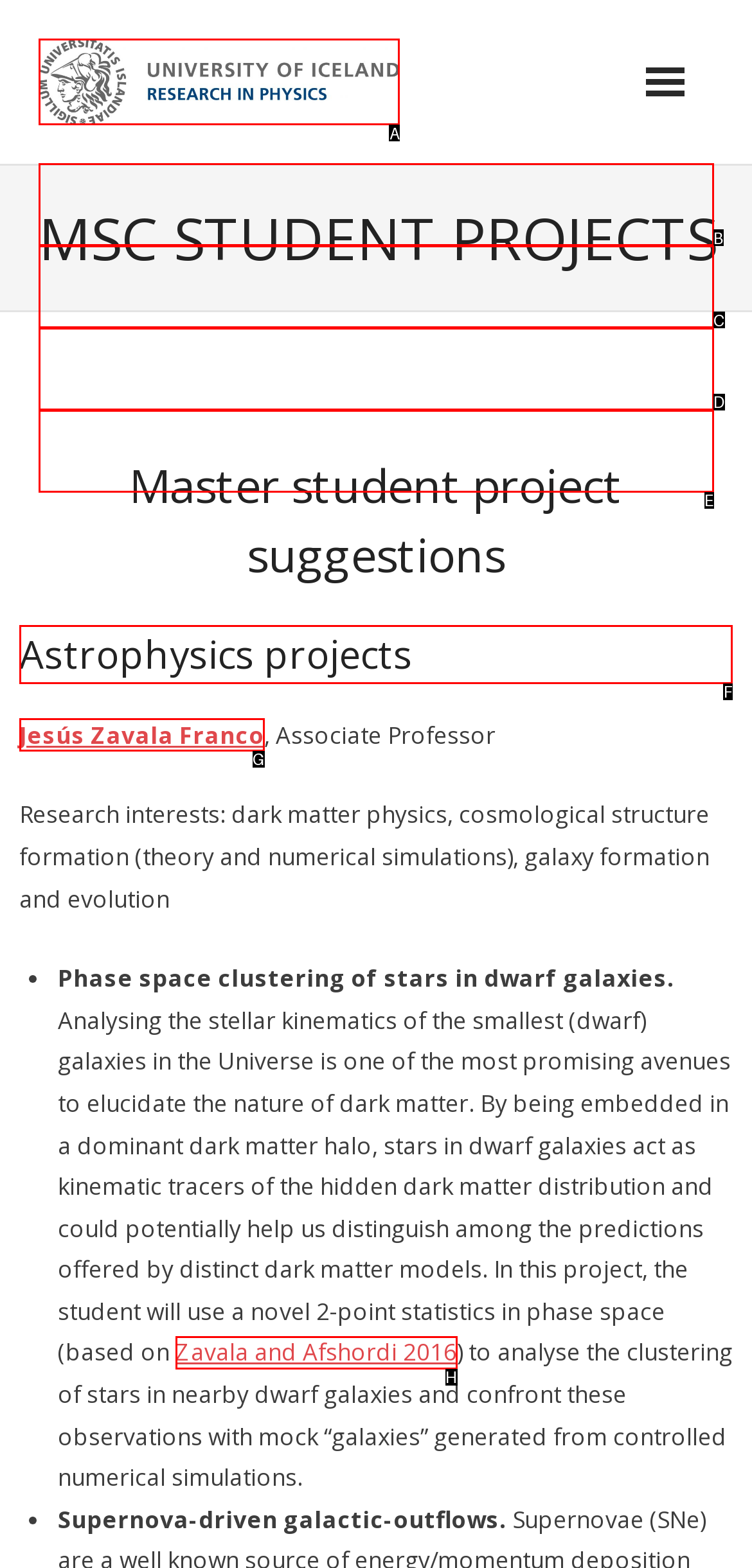Tell me which letter corresponds to the UI element that should be clicked to fulfill this instruction: Read about Astrophysics projects
Answer using the letter of the chosen option directly.

F